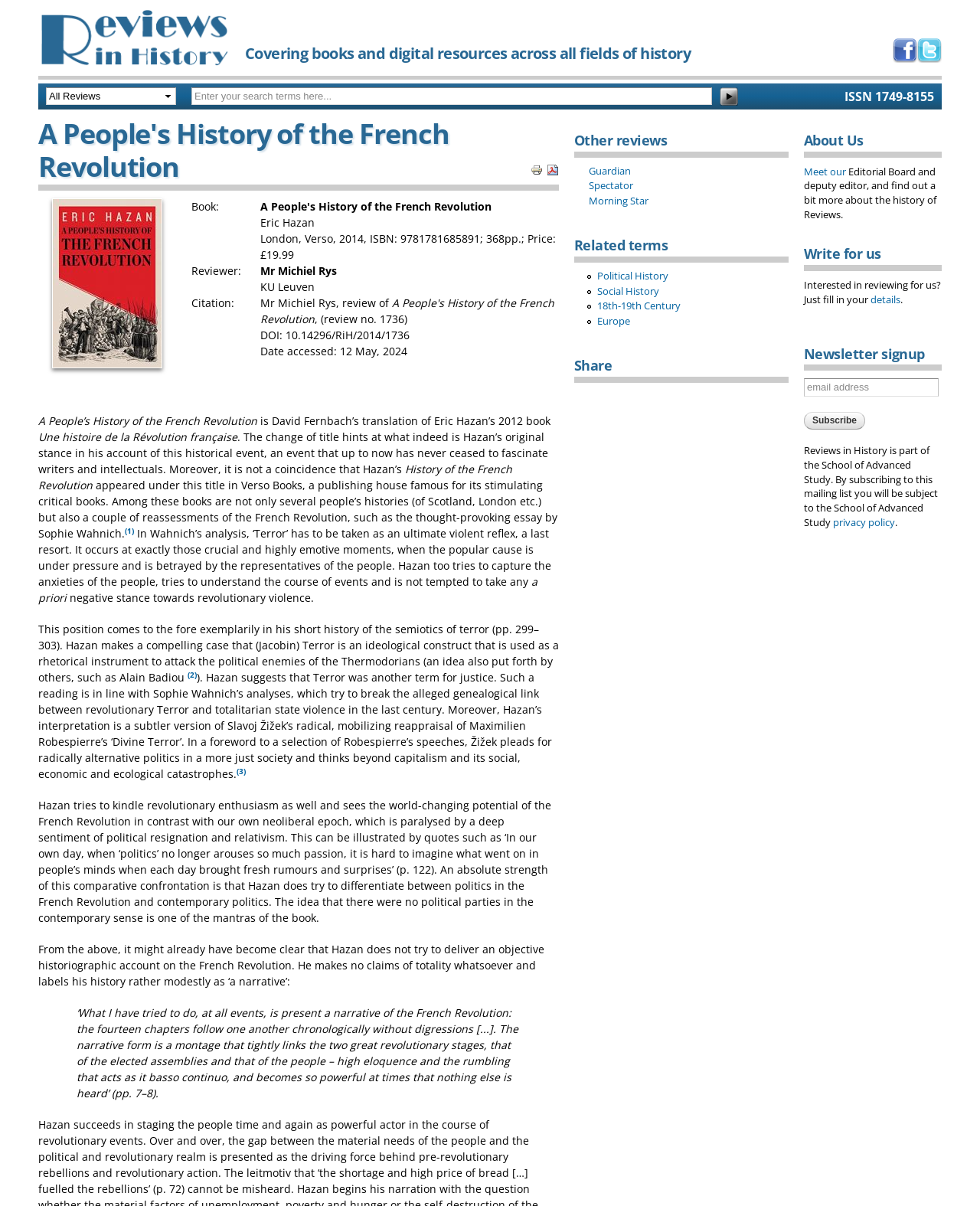What is the title of the book being reviewed?
Use the information from the image to give a detailed answer to the question.

I found the title of the book being reviewed by looking at the heading 'A People's History of the French Revolution' at the top of the webpage, which is also mentioned in the text 'A People’s History of the French Revolution is David Fernbach’s translation of Eric Hazan’s 2012 book'.